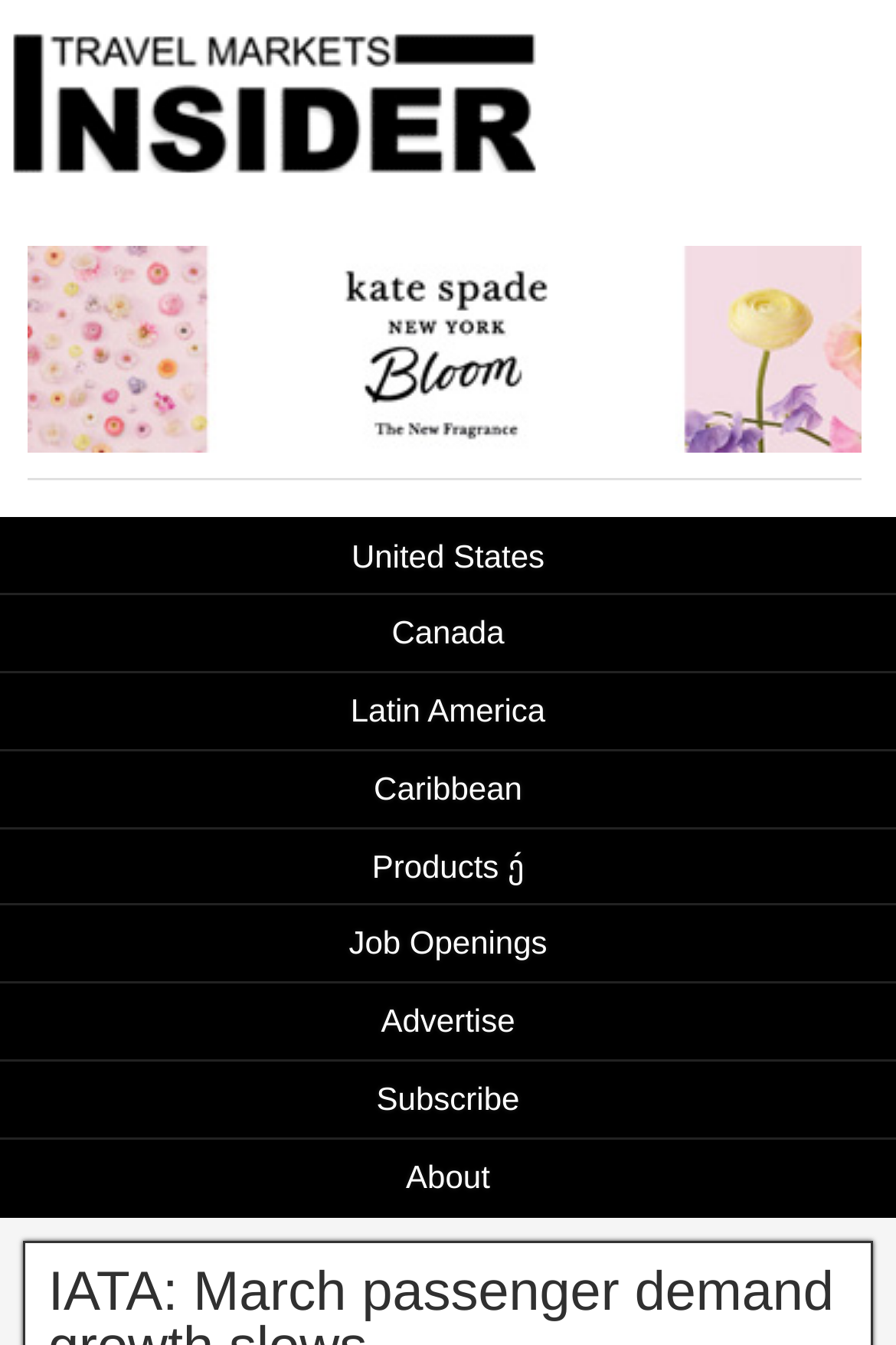Find the coordinates for the bounding box of the element with this description: "Advertise".

[0.0, 0.732, 1.0, 0.788]